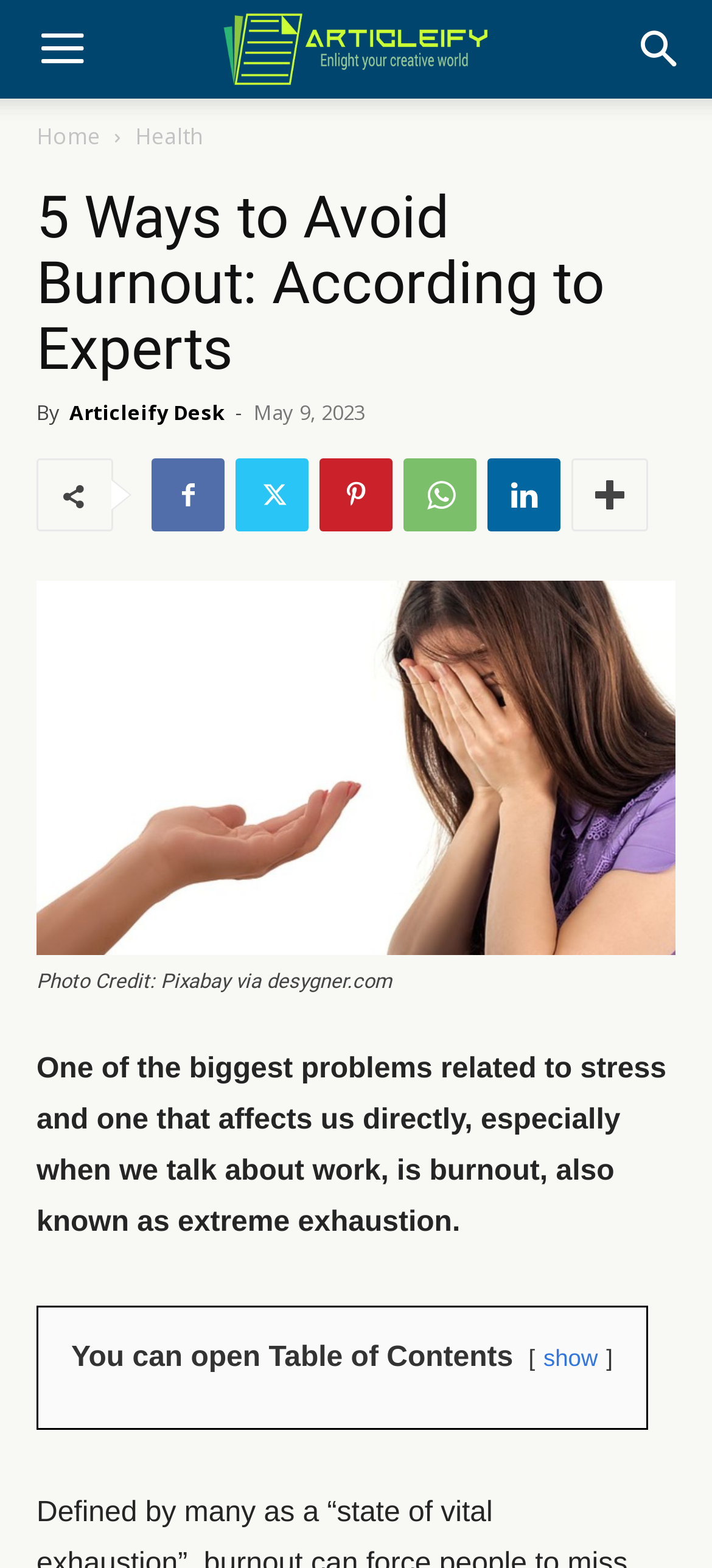Can you specify the bounding box coordinates of the area that needs to be clicked to fulfill the following instruction: "Click the menu button"?

[0.005, 0.0, 0.169, 0.063]